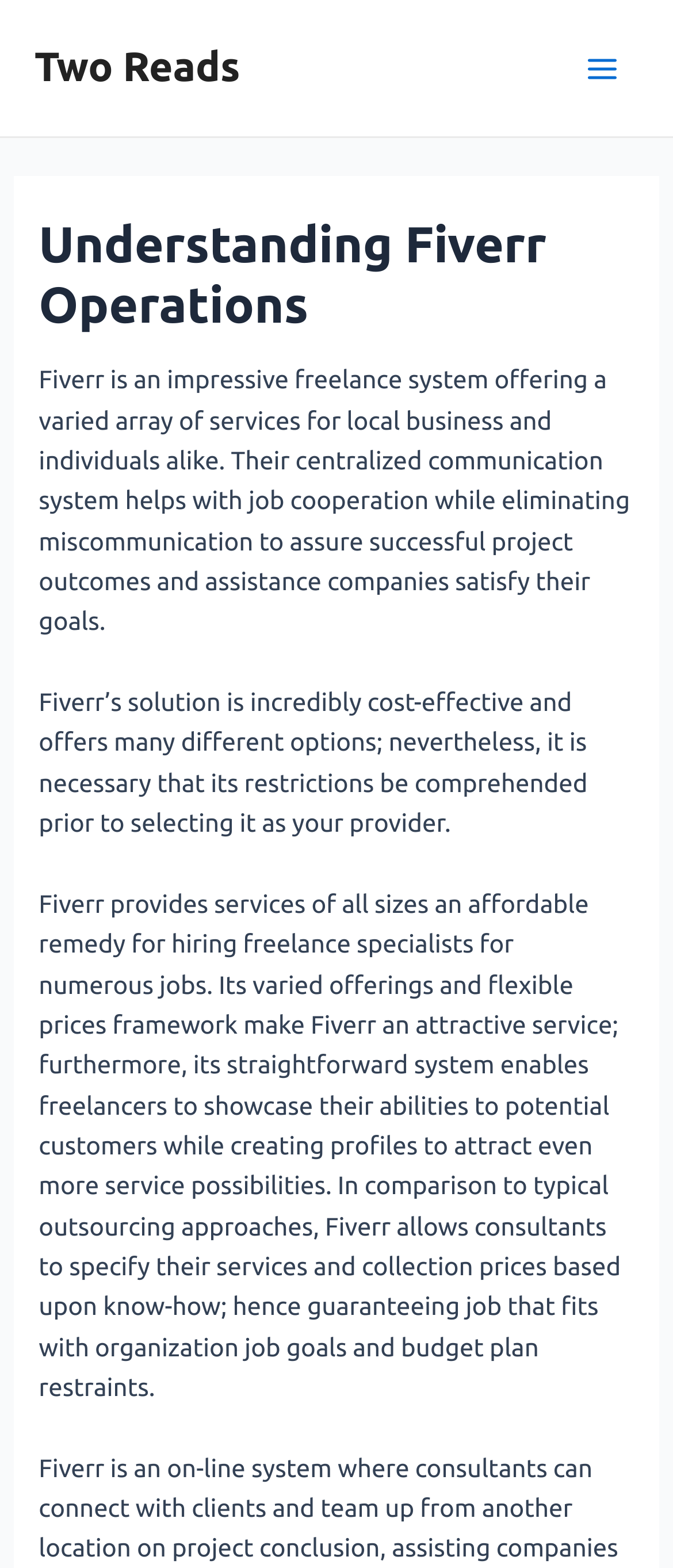Construct a comprehensive caption that outlines the webpage's structure and content.

This webpage is a blog post titled "How Does Fiverr Work - Understanding the Mechanics of How Fiverr Operates". At the top left, there is a link labeled "Two Reads". On the top right, there is a button labeled "Main Menu" with an image beside it. 

Below the top section, there is a header section with a heading that reads "Understanding Fiverr Operations". This header is positioned near the top of the page, spanning almost the entire width. 

Below the header, there are three paragraphs of text. The first paragraph explains that Fiverr is a freelance system that offers various services for local businesses and individuals, and its communication system helps ensure successful project outcomes. The second paragraph mentions that Fiverr's solution is cost-effective but requires understanding its limitations before selecting it as a provider. The third and longest paragraph describes Fiverr's services, pricing framework, and how it allows freelancers to showcase their skills to potential clients.